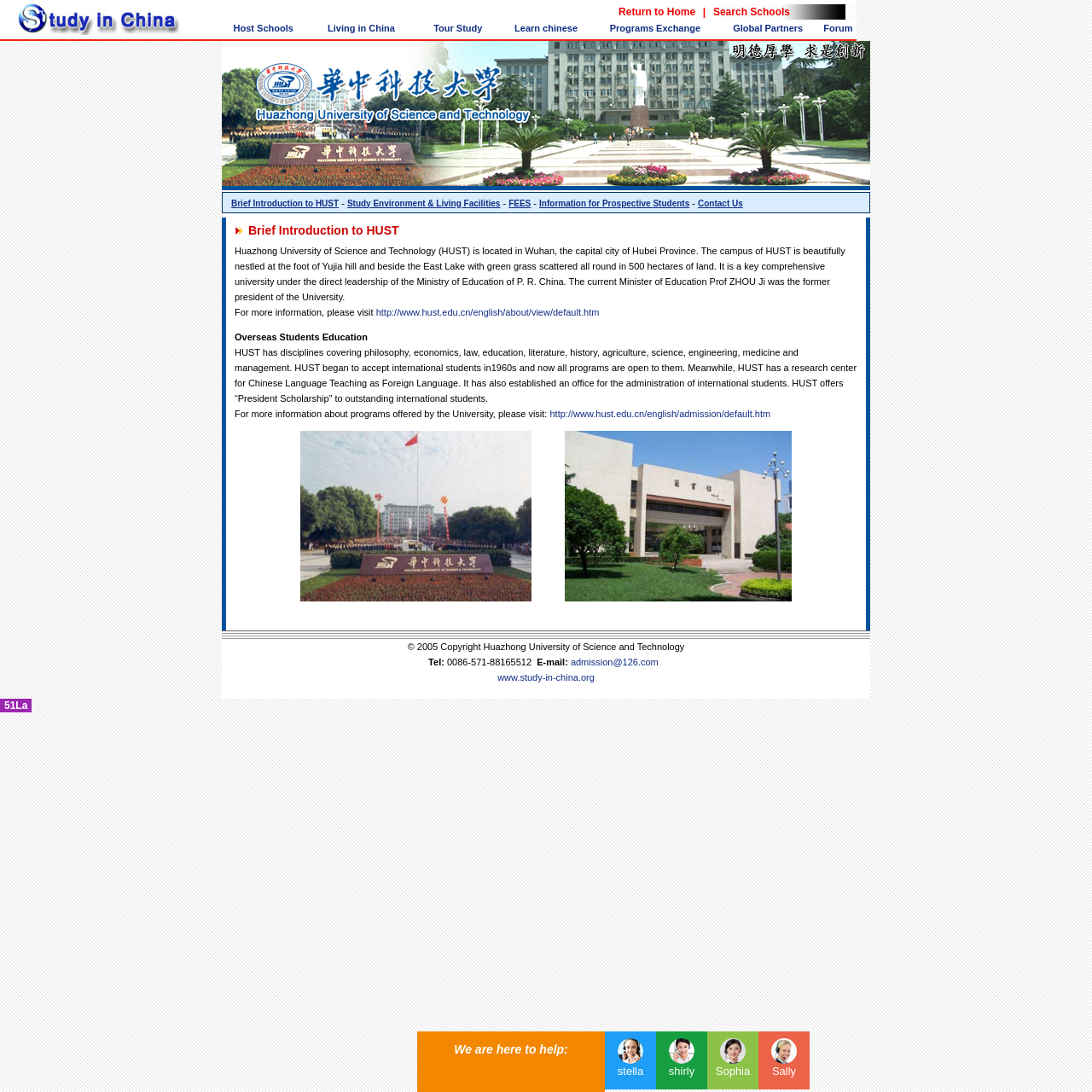Find the bounding box coordinates of the area that needs to be clicked in order to achieve the following instruction: "Click on Return to Home". The coordinates should be specified as four float numbers between 0 and 1, i.e., [left, top, right, bottom].

[0.165, 0.004, 0.637, 0.018]